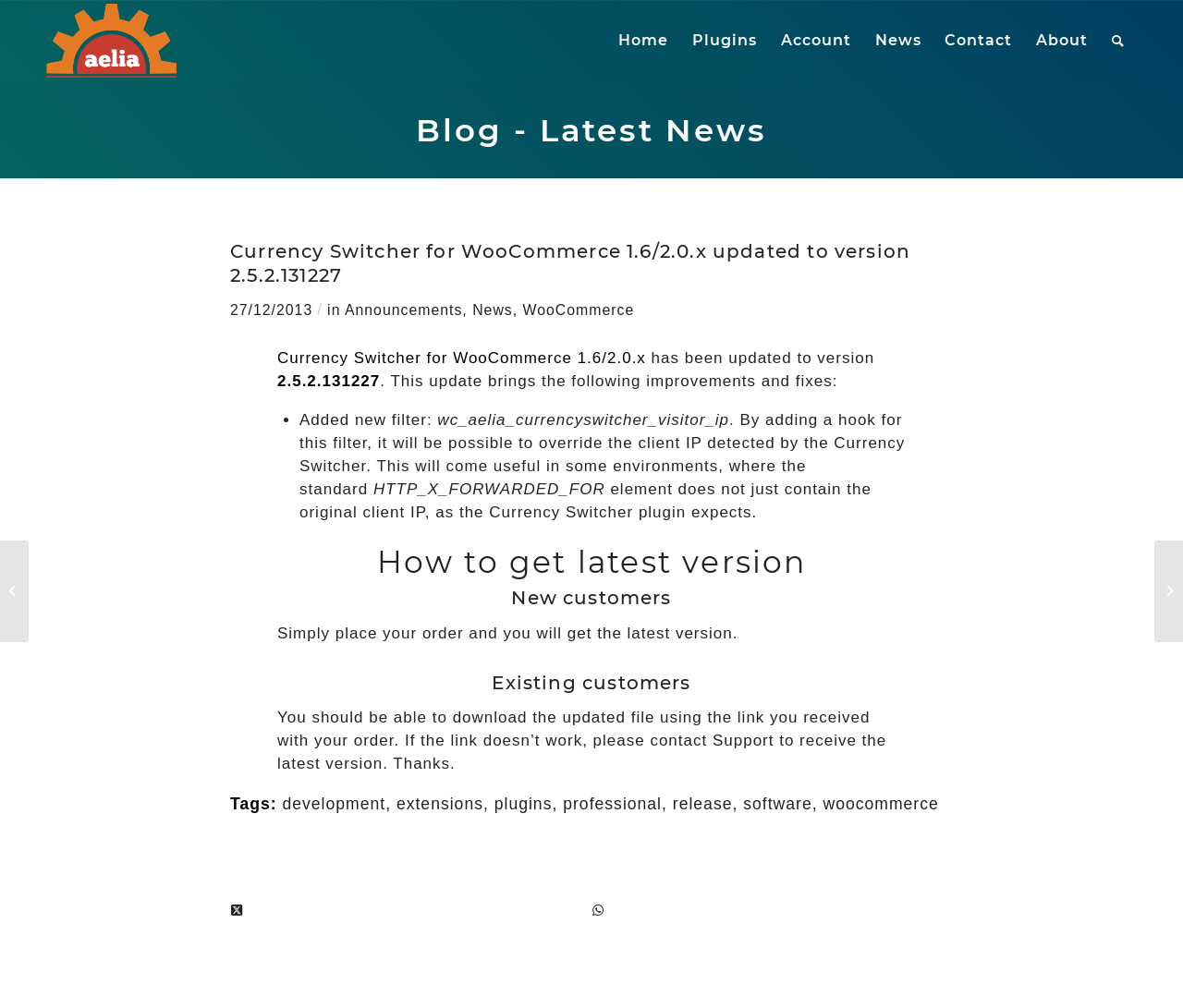Explain the webpage's layout and main content in detail.

This webpage is about the Currency Switcher for WooCommerce 1.6/2.0.x updated to version 2.5.2.131227 at Aelia. At the top, there is a logo and a link to Aelia, followed by a menu bar with links to Home, Plugins, Account, News, Contact, and About. Below the menu bar, there is a link to the blog, titled "Blog - Latest News".

The main content of the page is an article about the Currency Switcher update. The article has a heading that matches the title of the webpage. Below the heading, there is a time stamp indicating that the article was published on 27/12/2013. The article is divided into sections, including "How to get latest version", "New customers", "Existing customers", and a list of improvements and fixes.

In the "How to get latest version" section, there are two subsections: "New customers" and "Existing customers". The "New customers" section instructs users to simply place their order to get the latest version. The "Existing customers" section explains that users can download the updated file using the link they received with their order, or contact Support if the link doesn't work.

At the bottom of the page, there is a footer section with links to tags, including development, extensions, plugins, professional, release, software, and woocommerce. There is also a section titled "SHARE THIS ENTRY" with links to share the article on various platforms. Finally, there is a section titled "YOU MIGHT ALSO LIKE" with links to related articles.